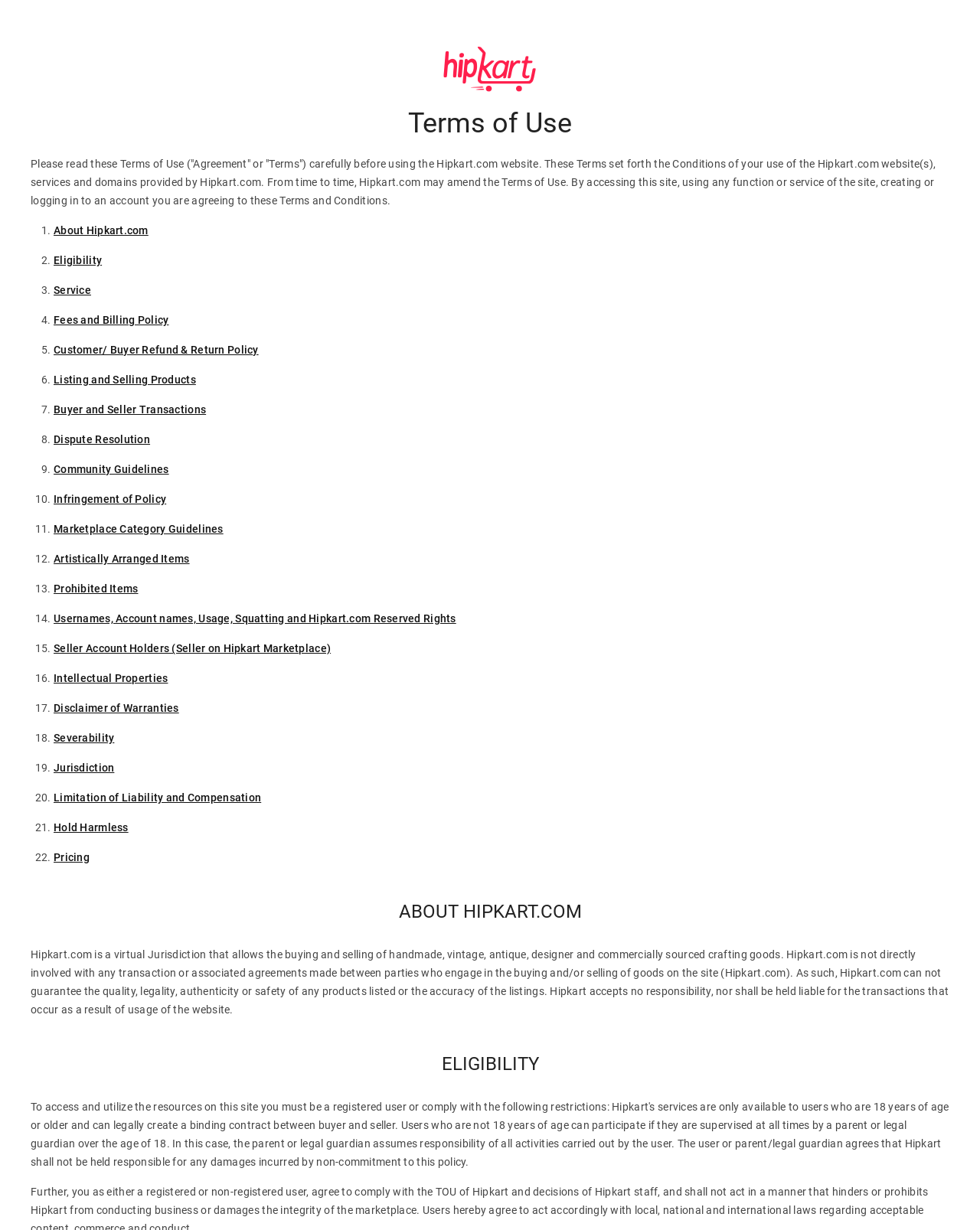Pinpoint the bounding box coordinates of the clickable area needed to execute the instruction: "Read Terms of Use". The coordinates should be specified as four float numbers between 0 and 1, i.e., [left, top, right, bottom].

[0.031, 0.087, 0.969, 0.113]